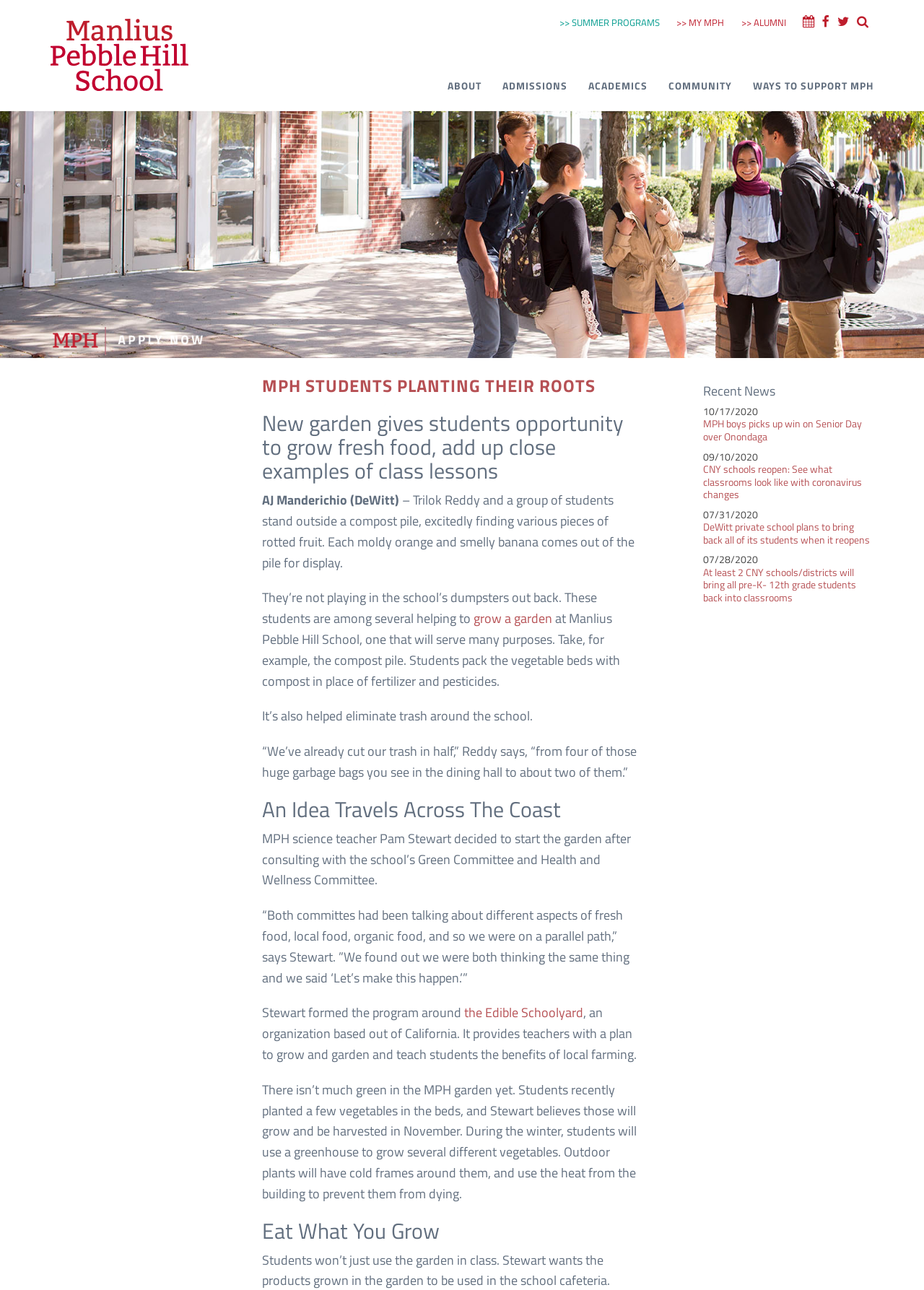Locate the bounding box coordinates of the clickable area needed to fulfill the instruction: "Click on the 'SUMMER PROGRAMS' link".

[0.605, 0.012, 0.714, 0.023]